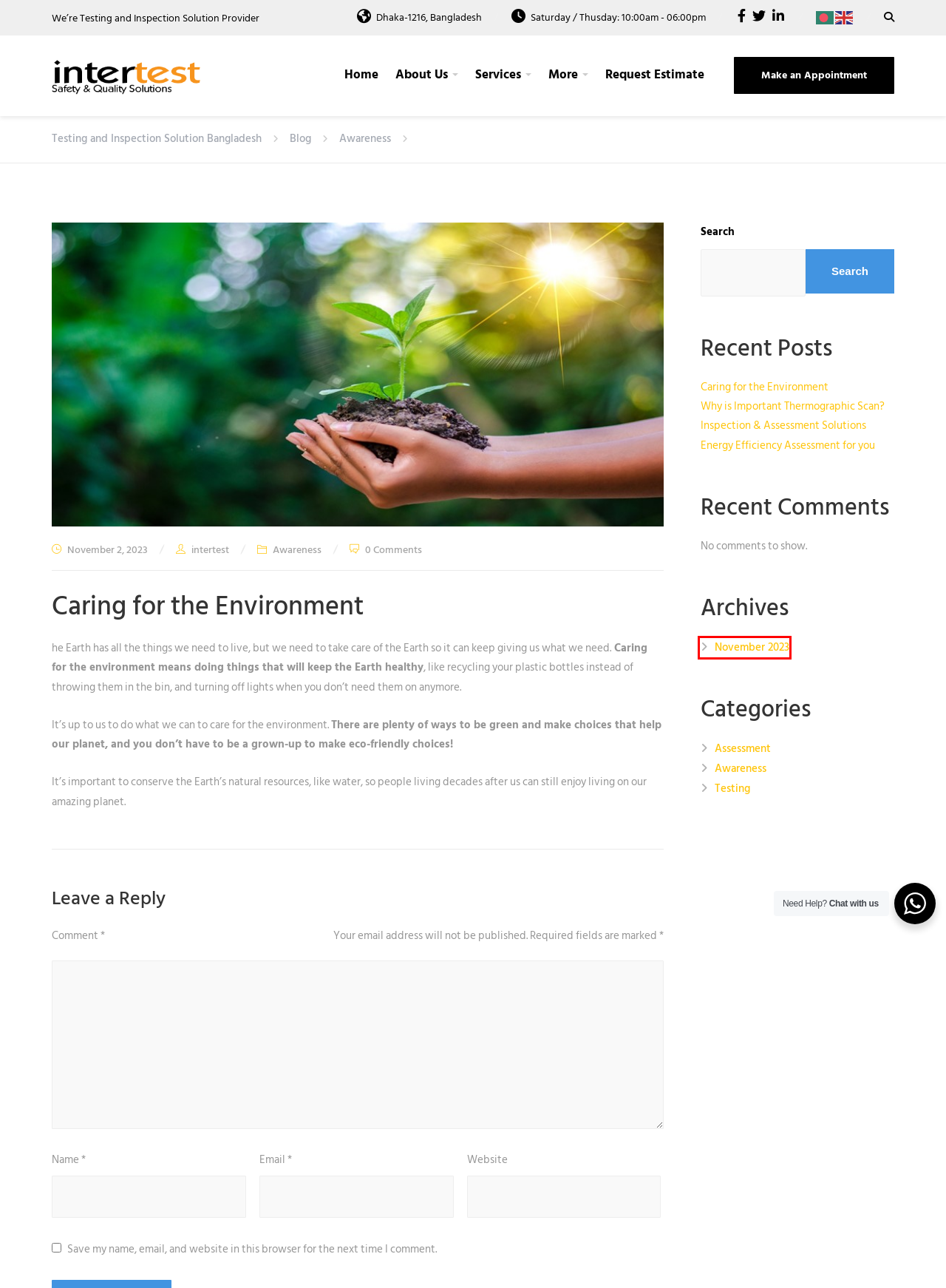You have a screenshot of a webpage with a red bounding box around an element. Choose the best matching webpage description that would appear after clicking the highlighted element. Here are the candidates:
A. Inspection & Assessment Solutions – Testing and Inspection Solution Bangladesh
B. Make Appointment Calendar – Testing and Inspection Solution Bangladesh
C. Testing and Inspection Solution Bangladesh
D. November 2023 – Testing and Inspection Solution Bangladesh
E. Request Estimate – Testing and Inspection Solution Bangladesh
F. Why is Important Thermographic Scan? – Testing and Inspection Solution Bangladesh
G. Testing – Testing and Inspection Solution Bangladesh
H. Blog – Testing and Inspection Solution Bangladesh

D